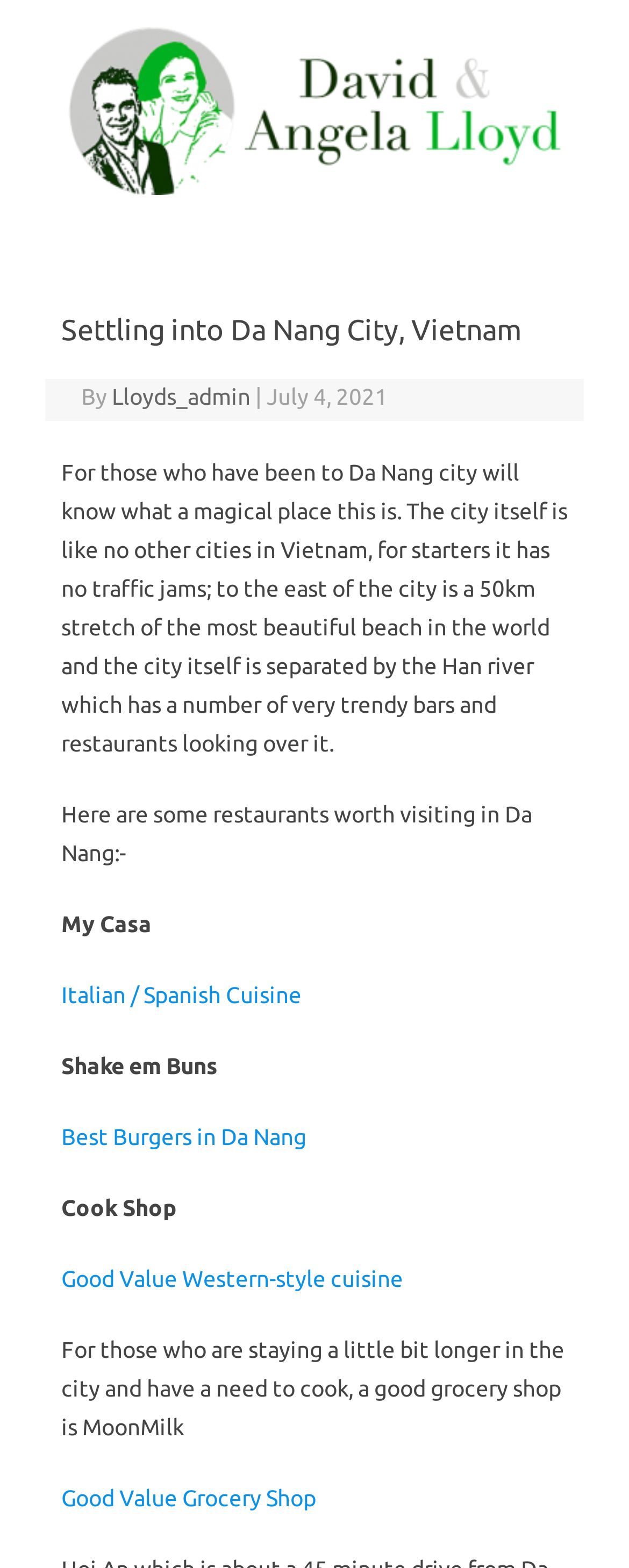Answer the question in one word or a short phrase:
What is the name of the city being described?

Da Nang